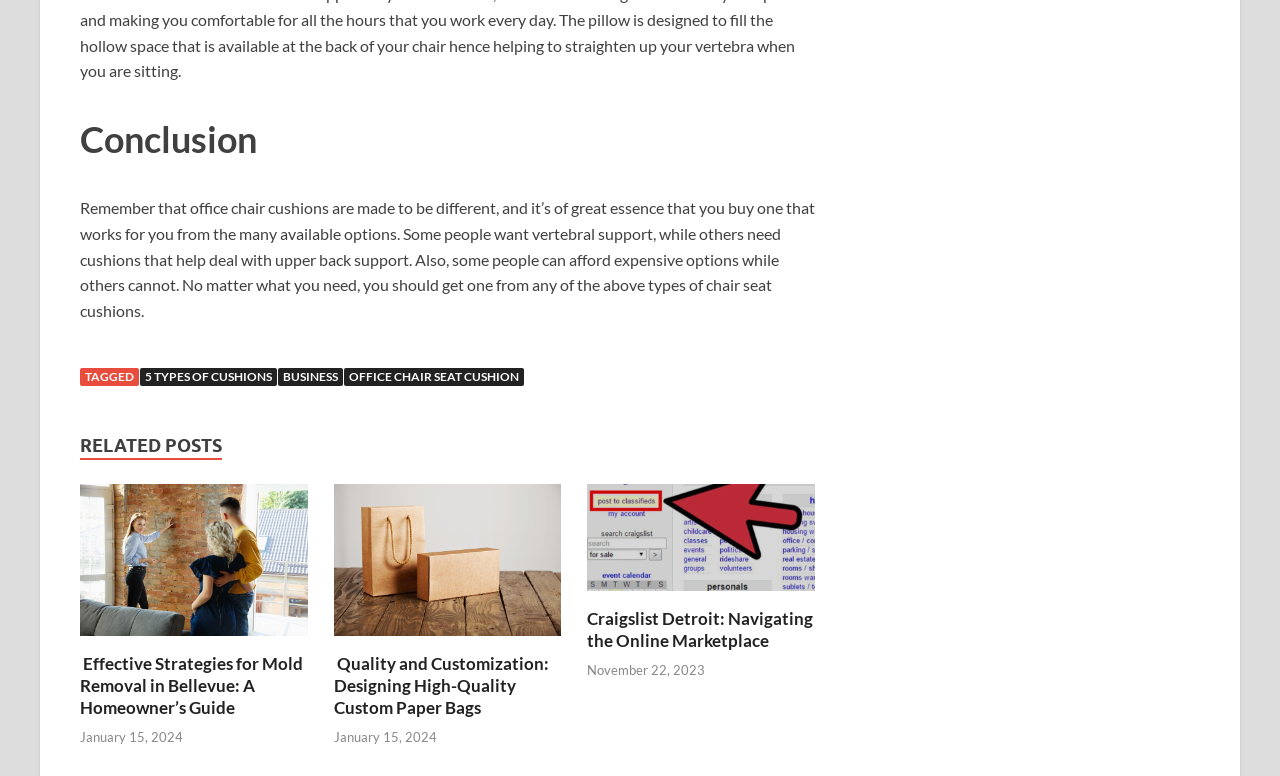Identify the bounding box coordinates of the area that should be clicked in order to complete the given instruction: "Read 'Removal'". The bounding box coordinates should be four float numbers between 0 and 1, i.e., [left, top, right, bottom].

[0.062, 0.813, 0.241, 0.837]